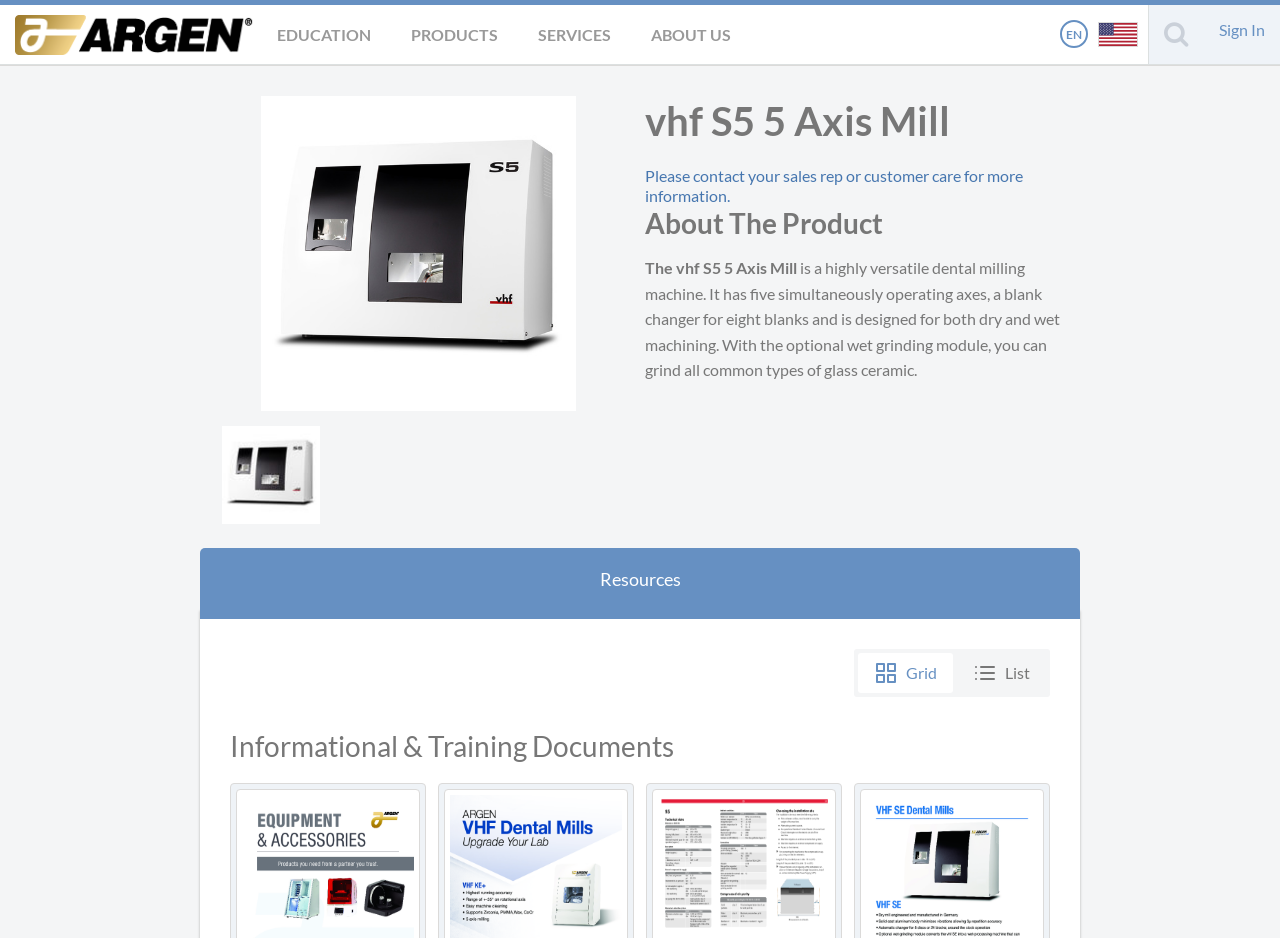Please determine the bounding box coordinates for the UI element described as: "en".

[0.828, 0.021, 0.858, 0.051]